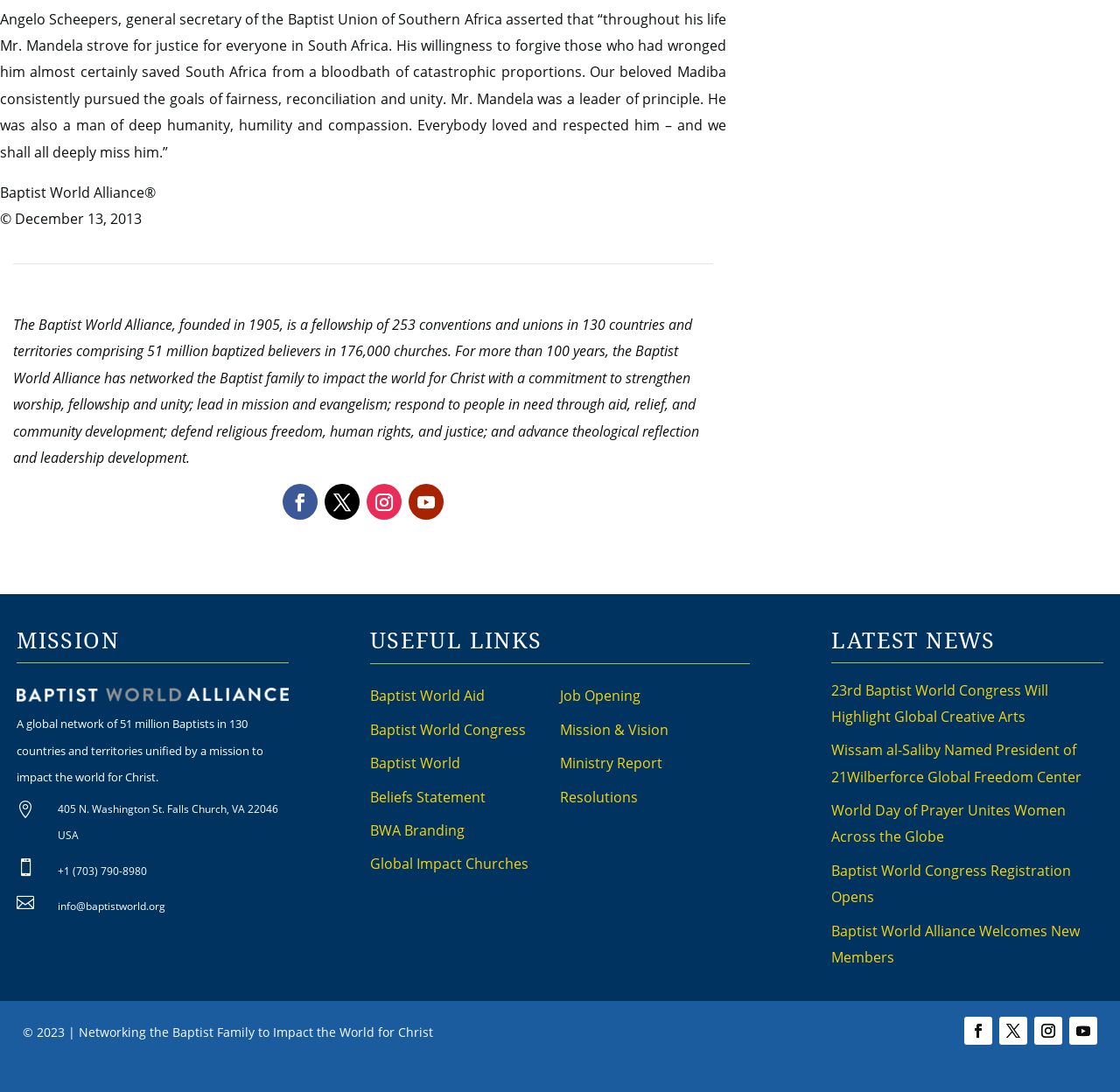Indicate the bounding box coordinates of the clickable region to achieve the following instruction: "Visit the Baptist World Aid page."

[0.33, 0.629, 0.433, 0.646]